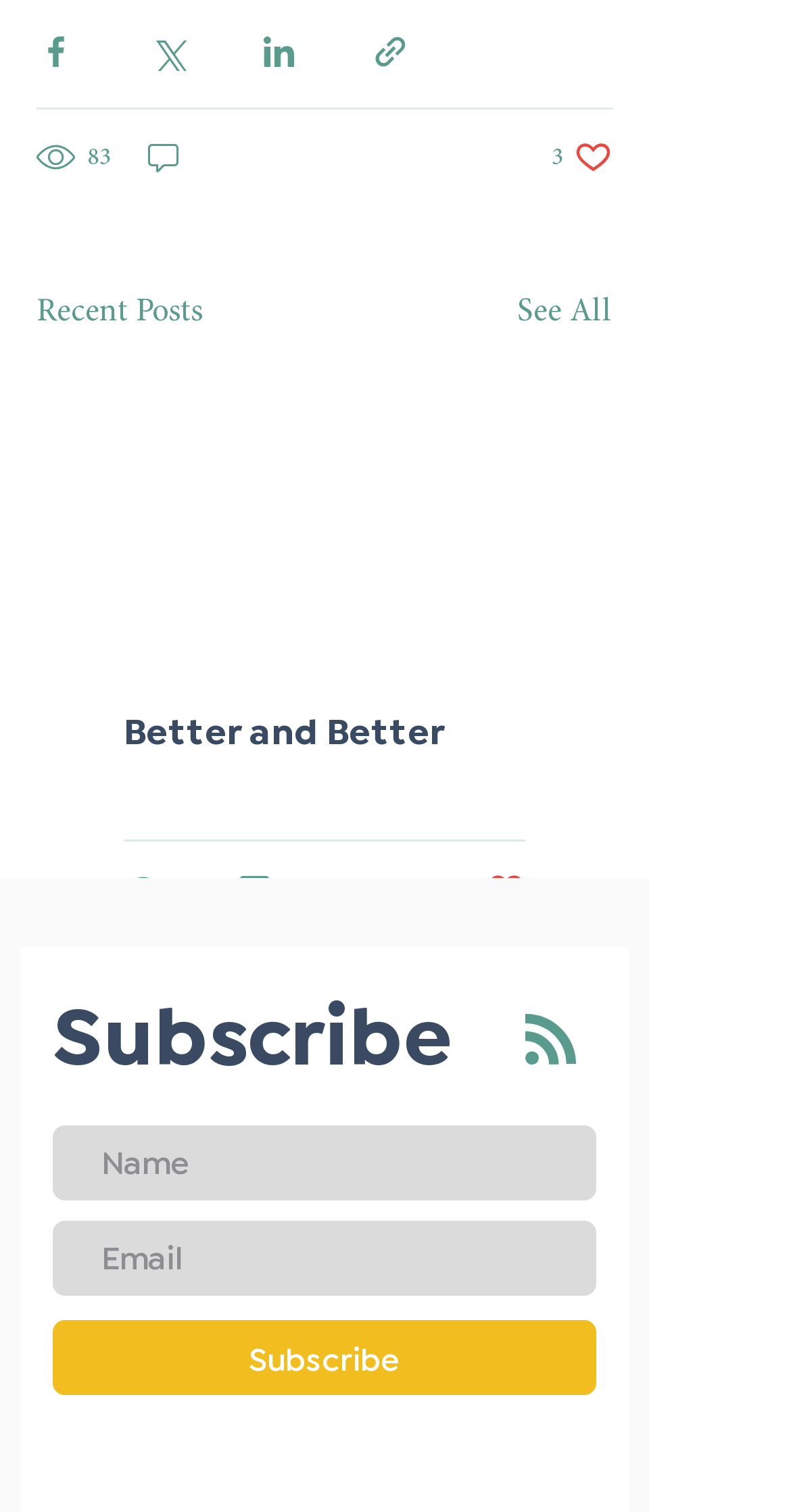What is the purpose of the 'Subscribe' section?
Answer the question using a single word or phrase, according to the image.

To receive updates